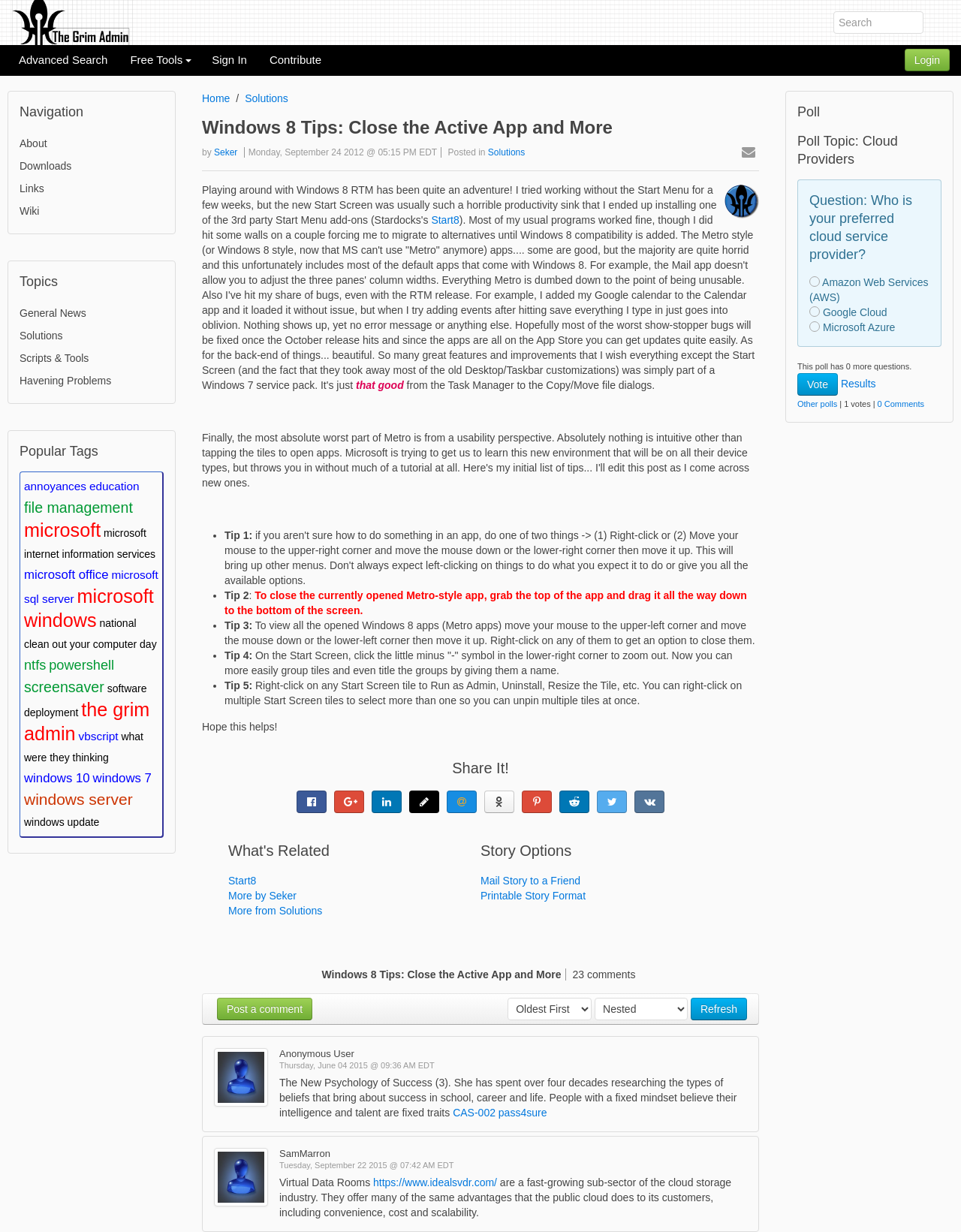Locate the bounding box coordinates of the area where you should click to accomplish the instruction: "Read the article".

[0.21, 0.095, 0.79, 0.605]